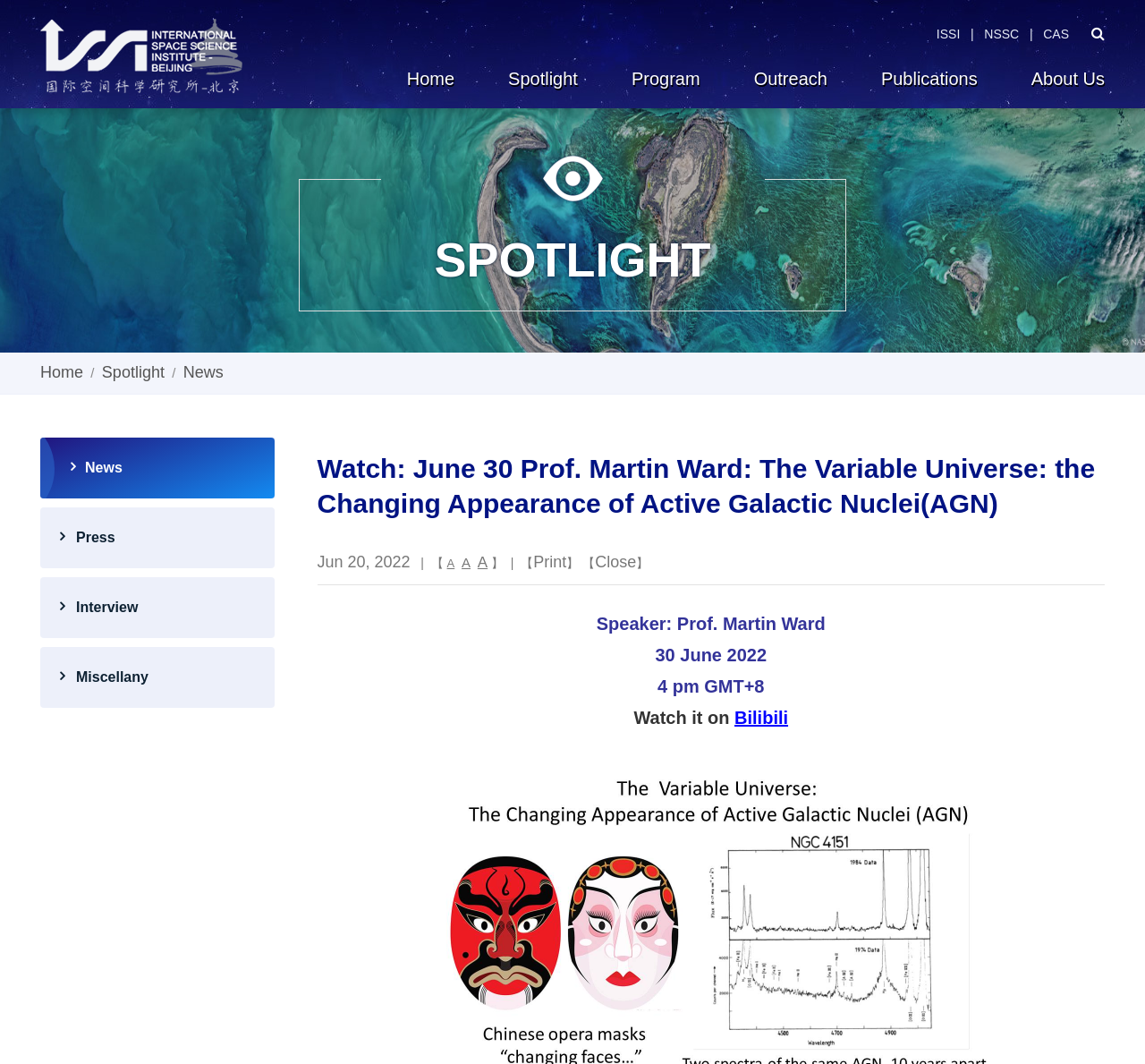Please specify the bounding box coordinates of the area that should be clicked to accomplish the following instruction: "Watch the video on Bilibili". The coordinates should consist of four float numbers between 0 and 1, i.e., [left, top, right, bottom].

[0.641, 0.666, 0.688, 0.684]